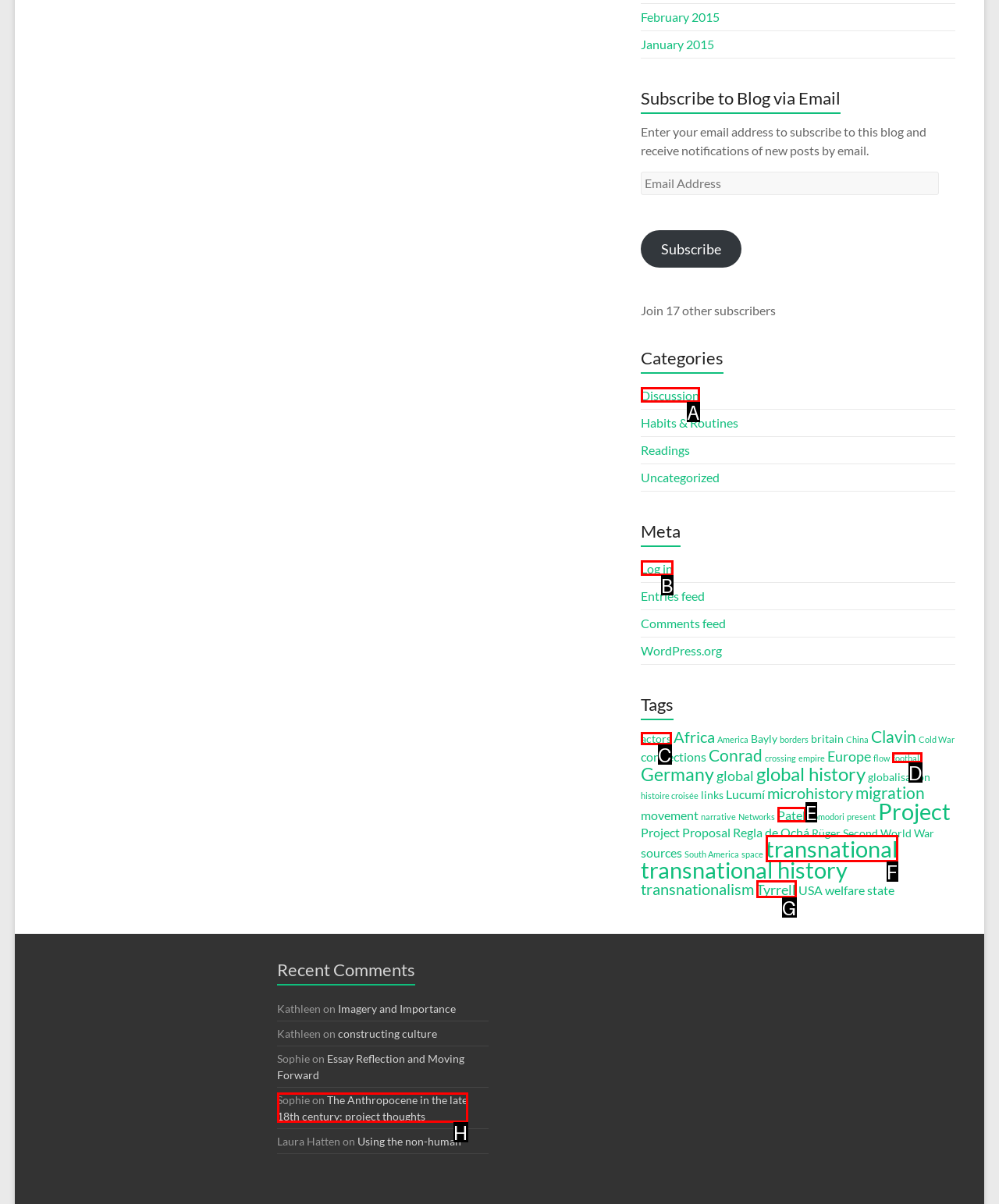Which lettered option matches the following description: Tyrrell
Provide the letter of the matching option directly.

G